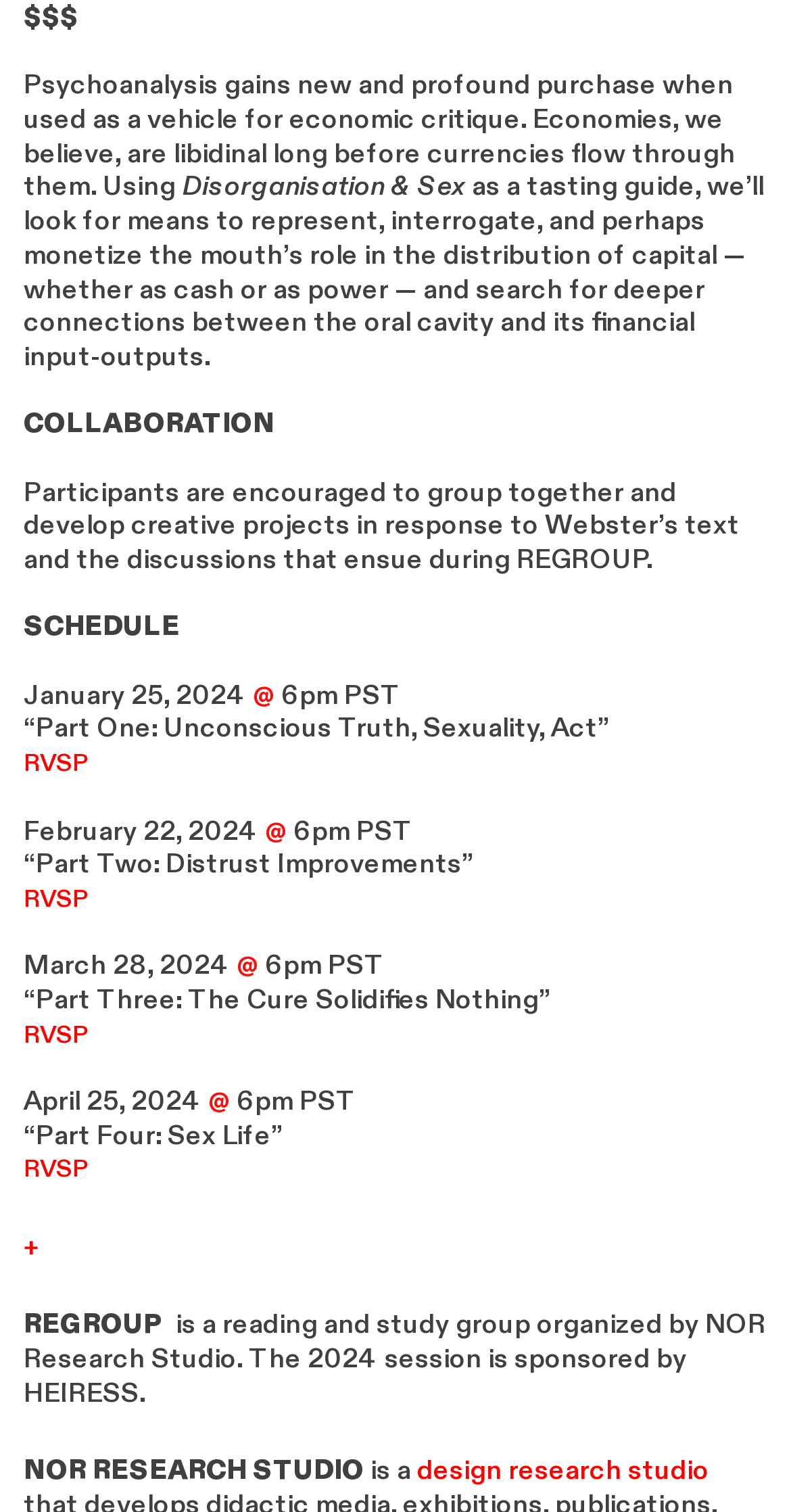Use a single word or phrase to answer the question:
What is the theme of the reading and study group?

Psychoanalysis and economy